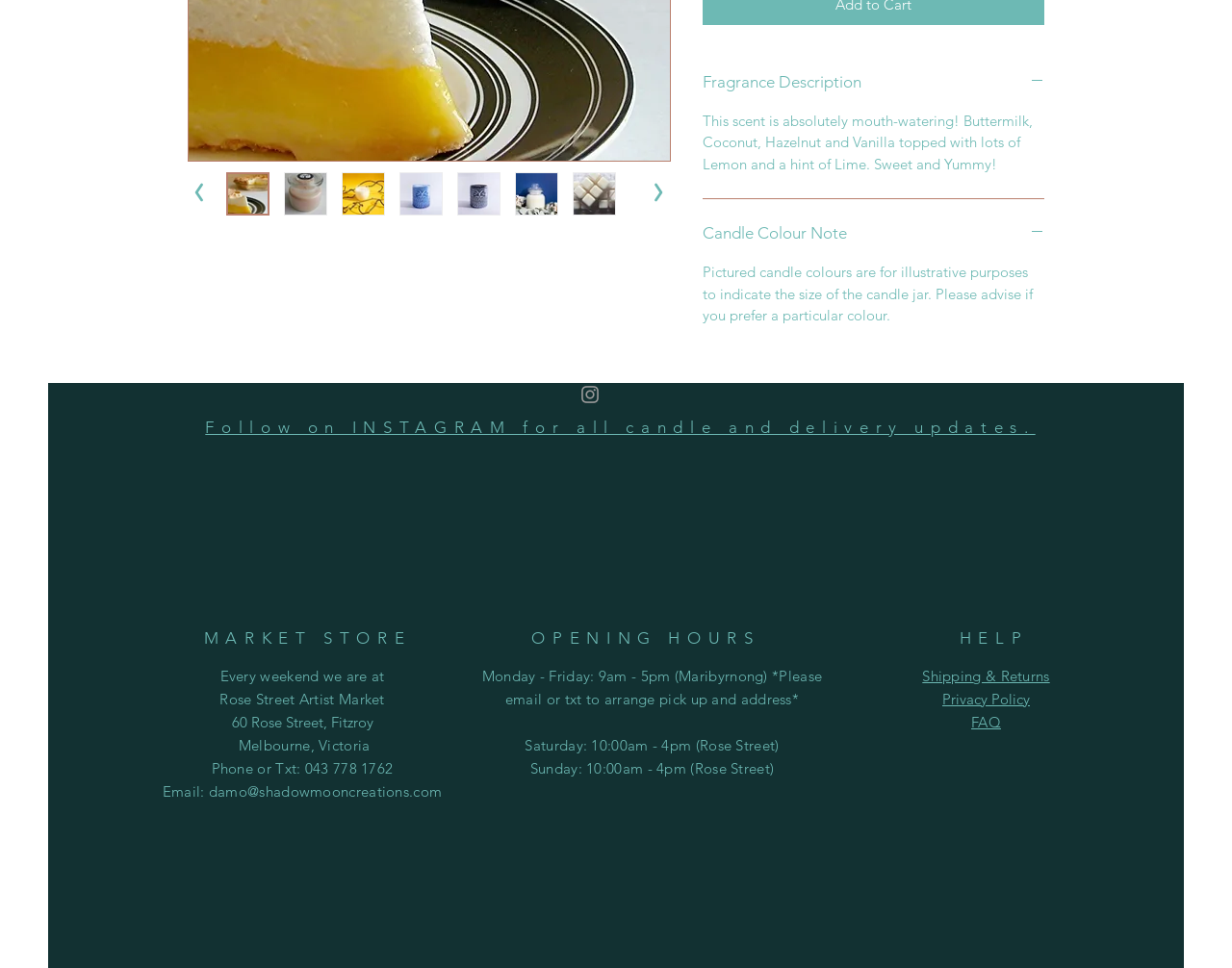Using floating point numbers between 0 and 1, provide the bounding box coordinates in the format (top-left x, top-left y, bottom-right x, bottom-right y). Locate the UI element described here: alt="Thumbnail: Lemon Meringue Soy Candle"

[0.277, 0.178, 0.312, 0.223]